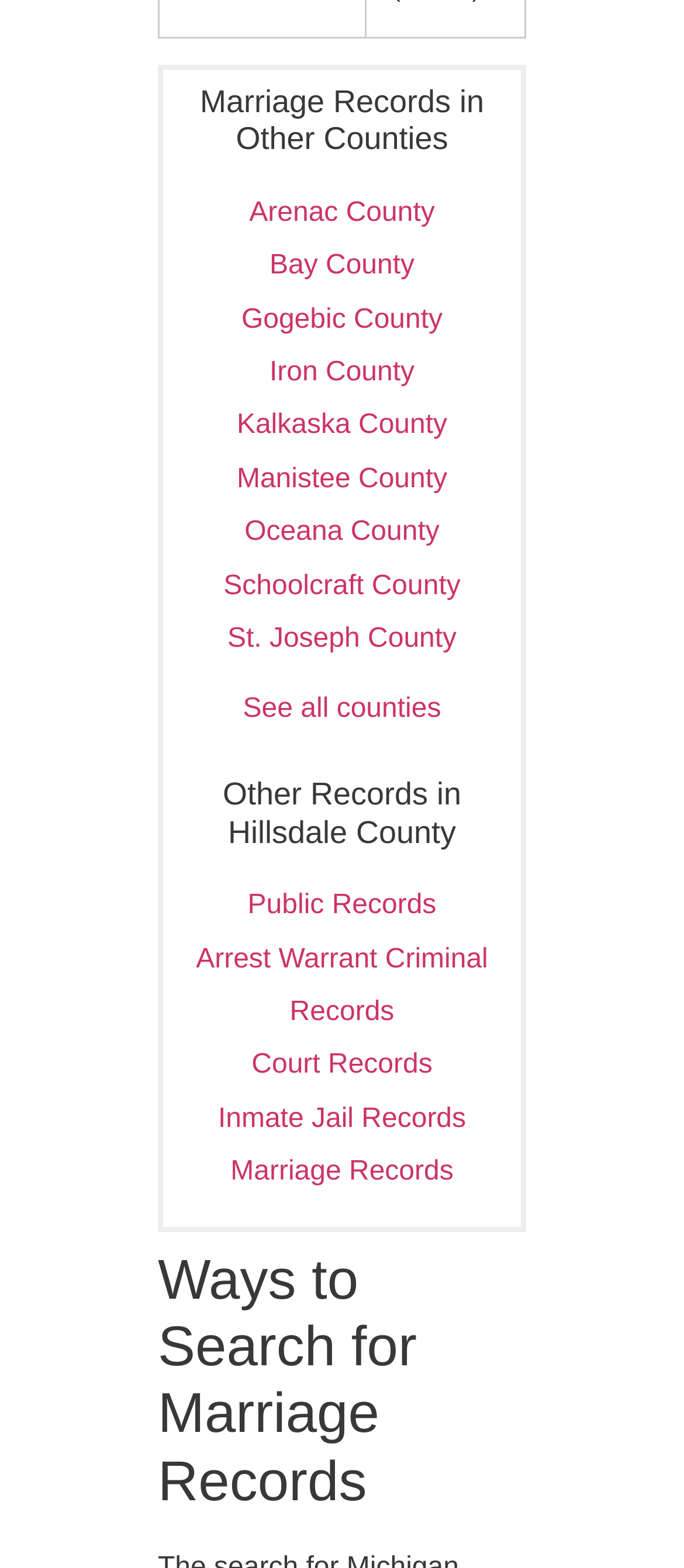Please mark the clickable region by giving the bounding box coordinates needed to complete this instruction: "Search for Marriage Records in Hillsdale County".

[0.337, 0.738, 0.663, 0.757]